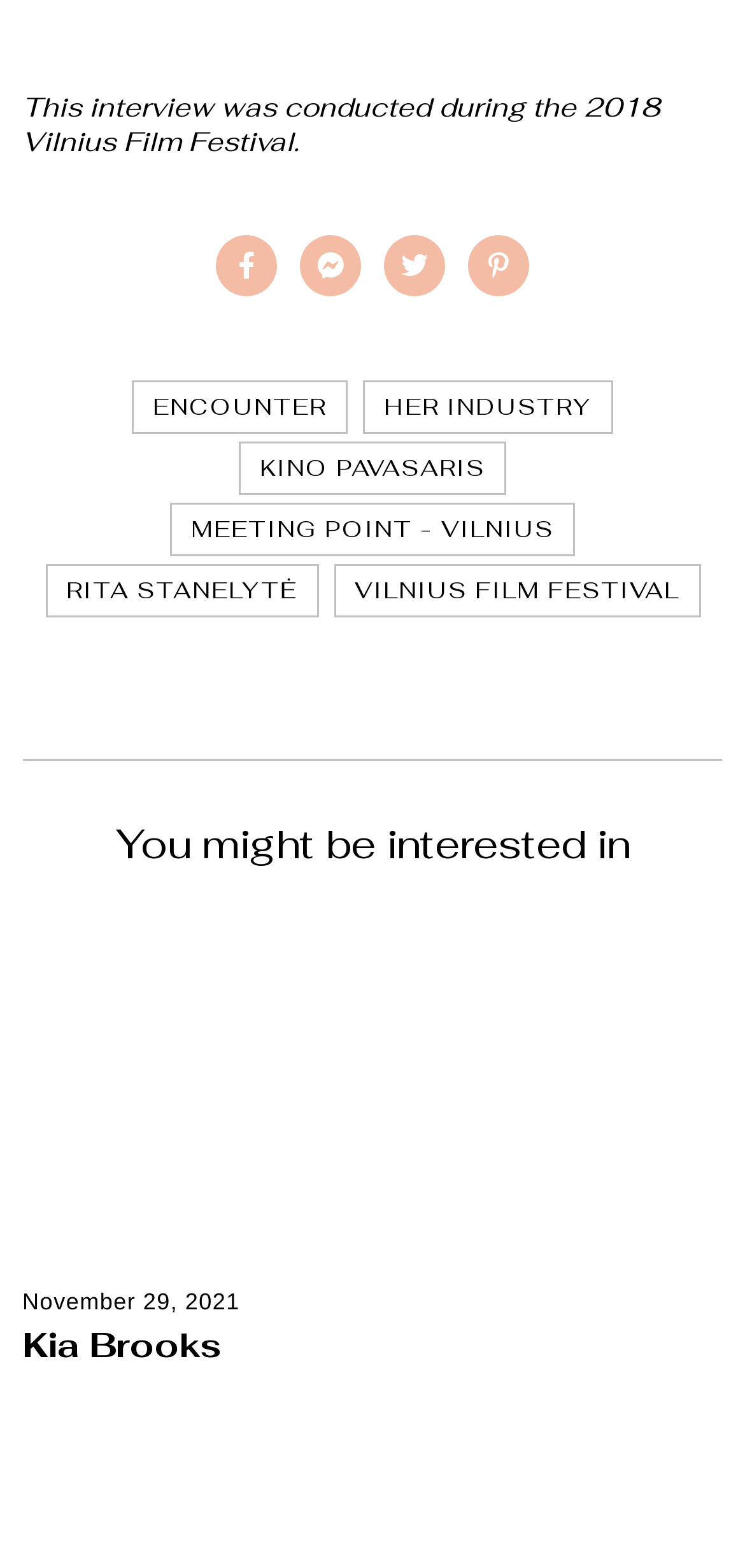What is the name of the person mentioned in the article?
We need a detailed and exhaustive answer to the question. Please elaborate.

I found the name of the person mentioned in the article by looking at the heading element in the article section, which contains the text 'Kia Brooks'.